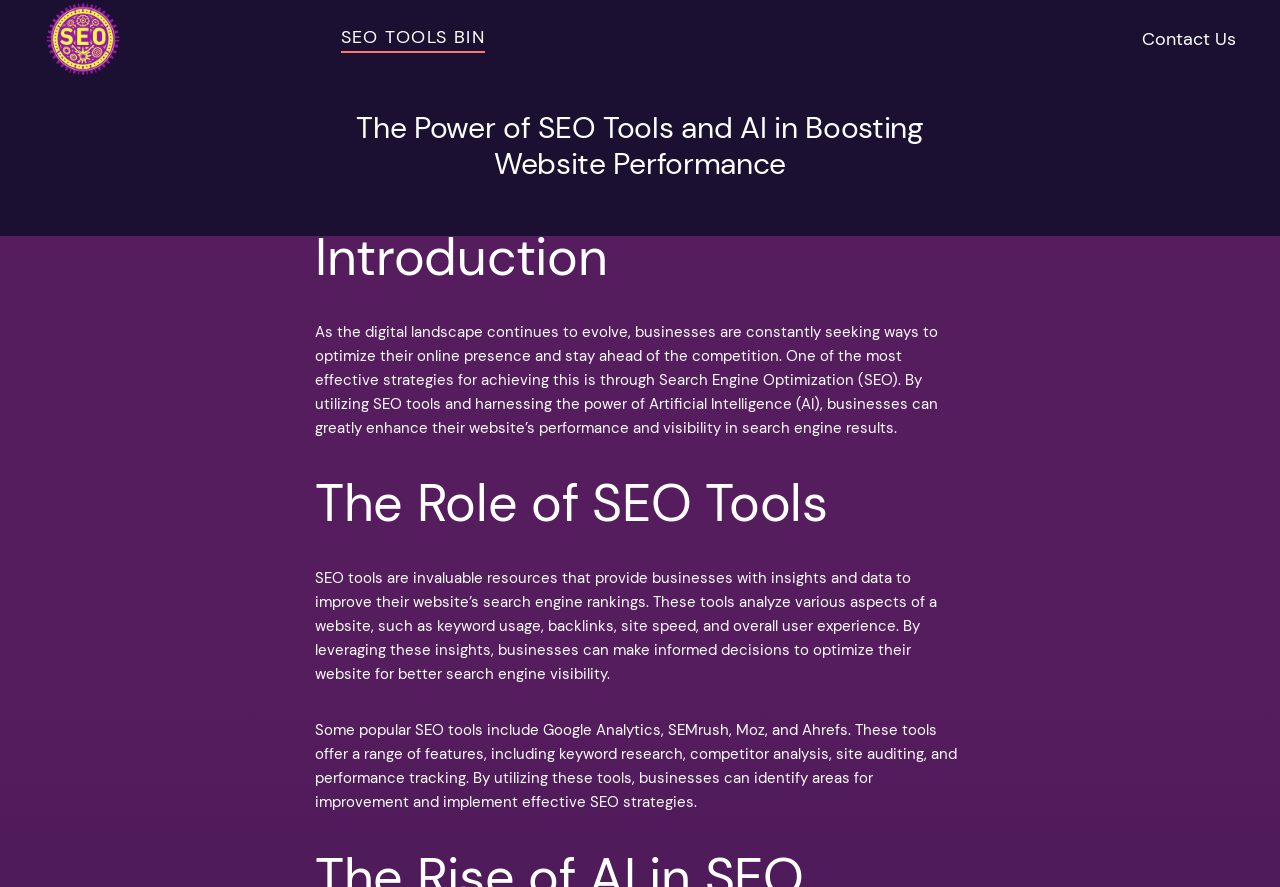Identify and provide the bounding box for the element described by: "SEO Tools Bin".

[0.266, 0.029, 0.379, 0.056]